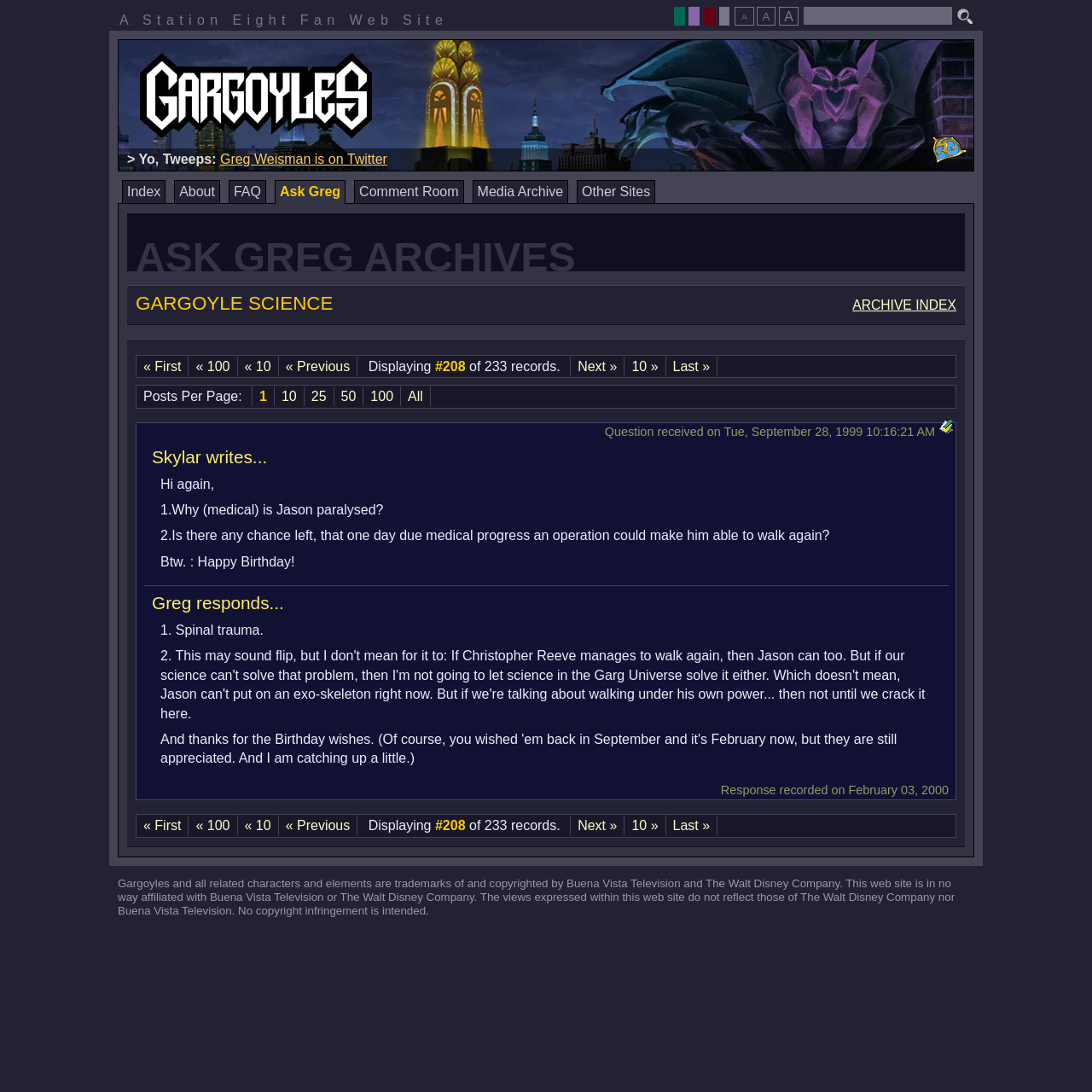Find the bounding box coordinates of the area to click in order to follow the instruction: "View next page".

[0.522, 0.326, 0.572, 0.344]